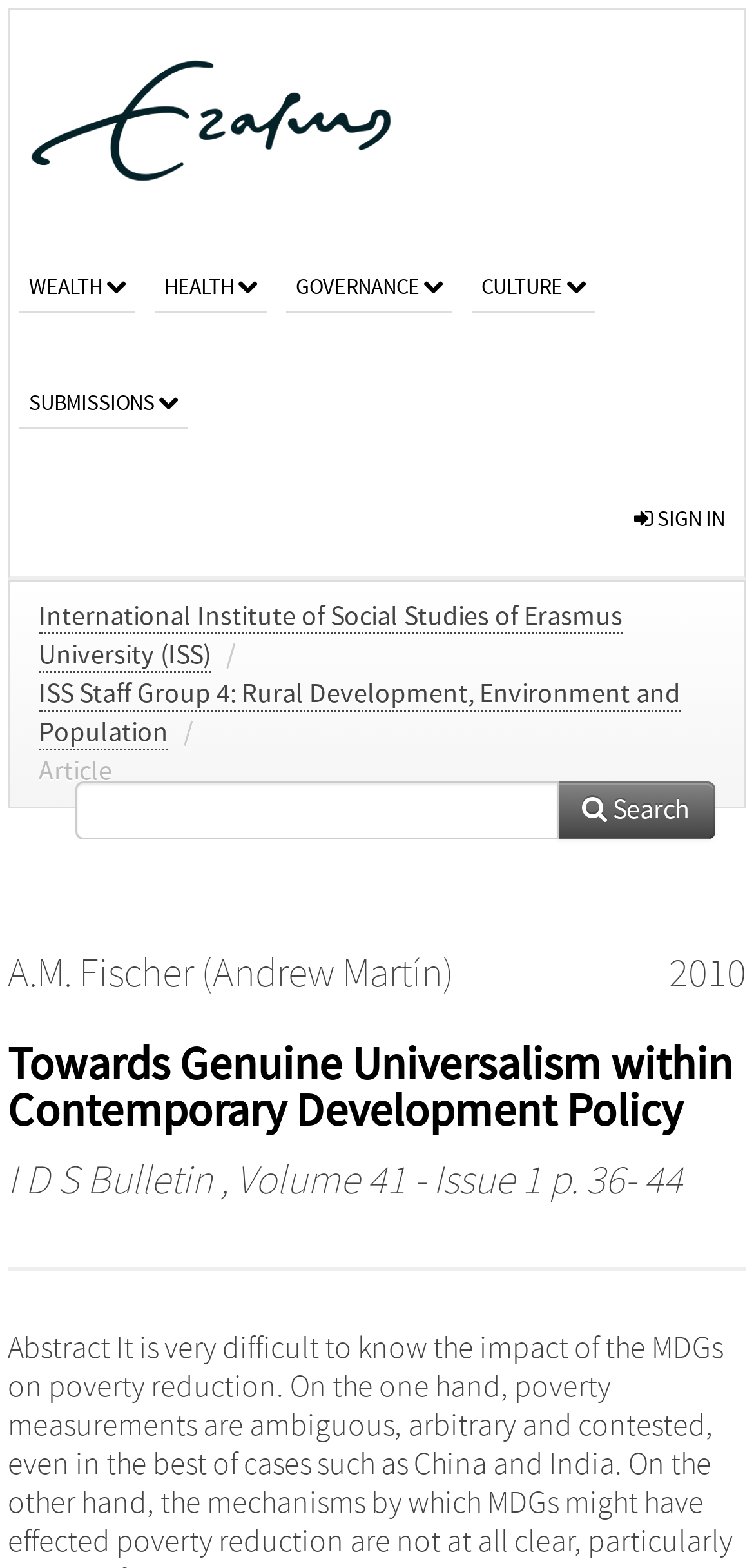Please identify the bounding box coordinates of where to click in order to follow the instruction: "go to ISS Staff Group 4: Rural Development, Environment and Population".

[0.051, 0.433, 0.903, 0.478]